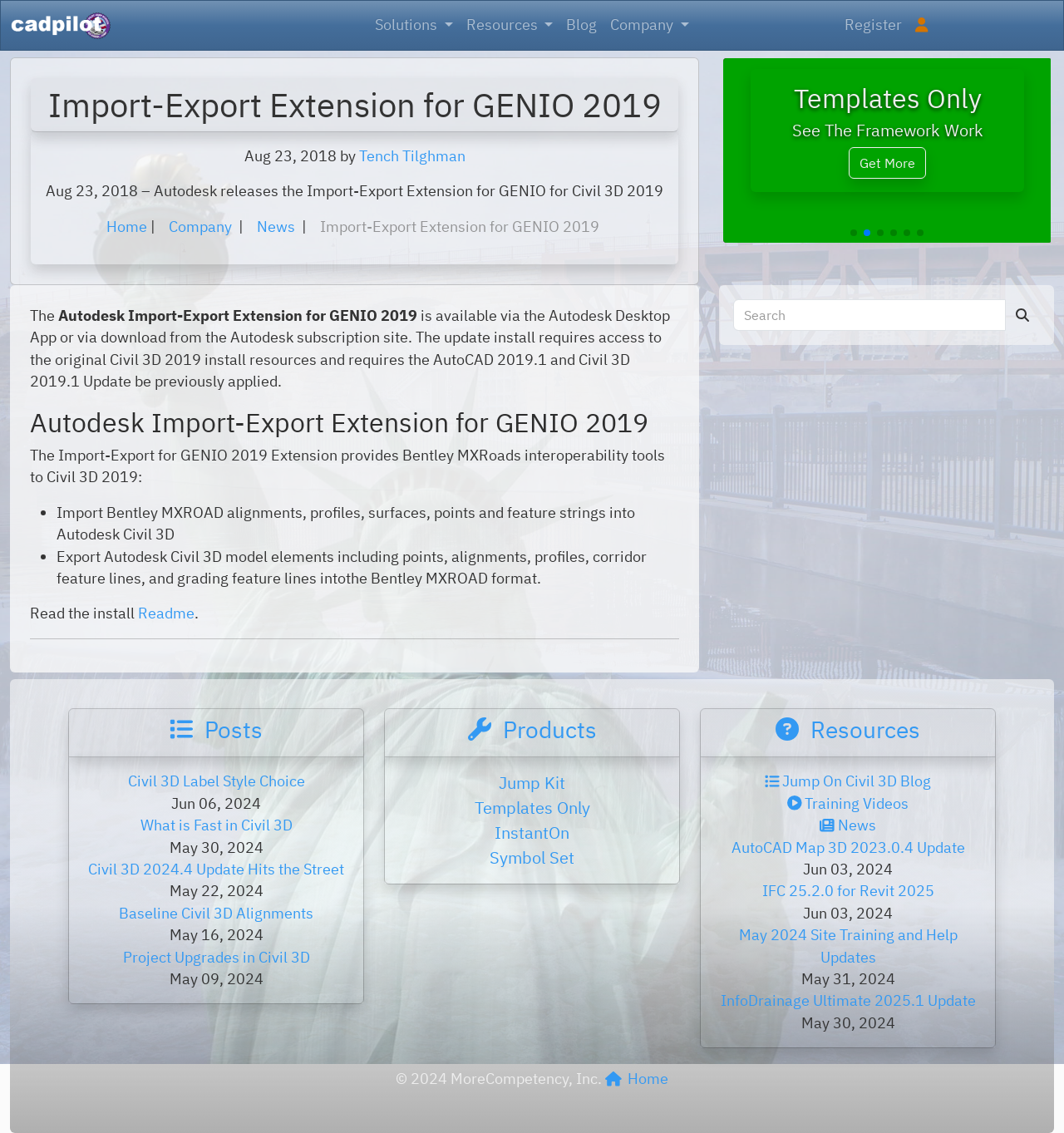Given the element description "MUHC Ethics Office", identify the bounding box of the corresponding UI element.

None